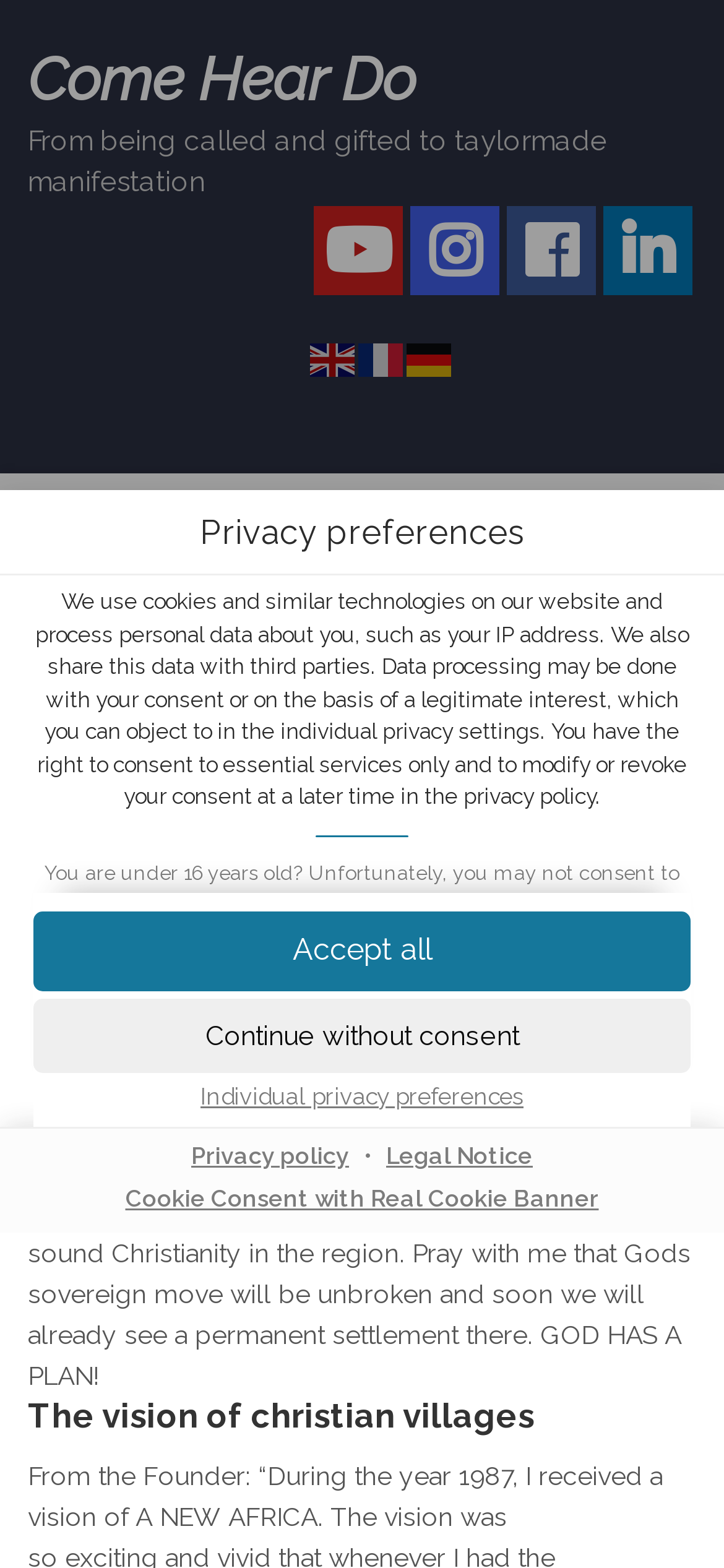Using the format (top-left x, top-left y, bottom-right x, bottom-right y), and given the element description, identify the bounding box coordinates within the screenshot: title="French"

[0.495, 0.219, 0.562, 0.238]